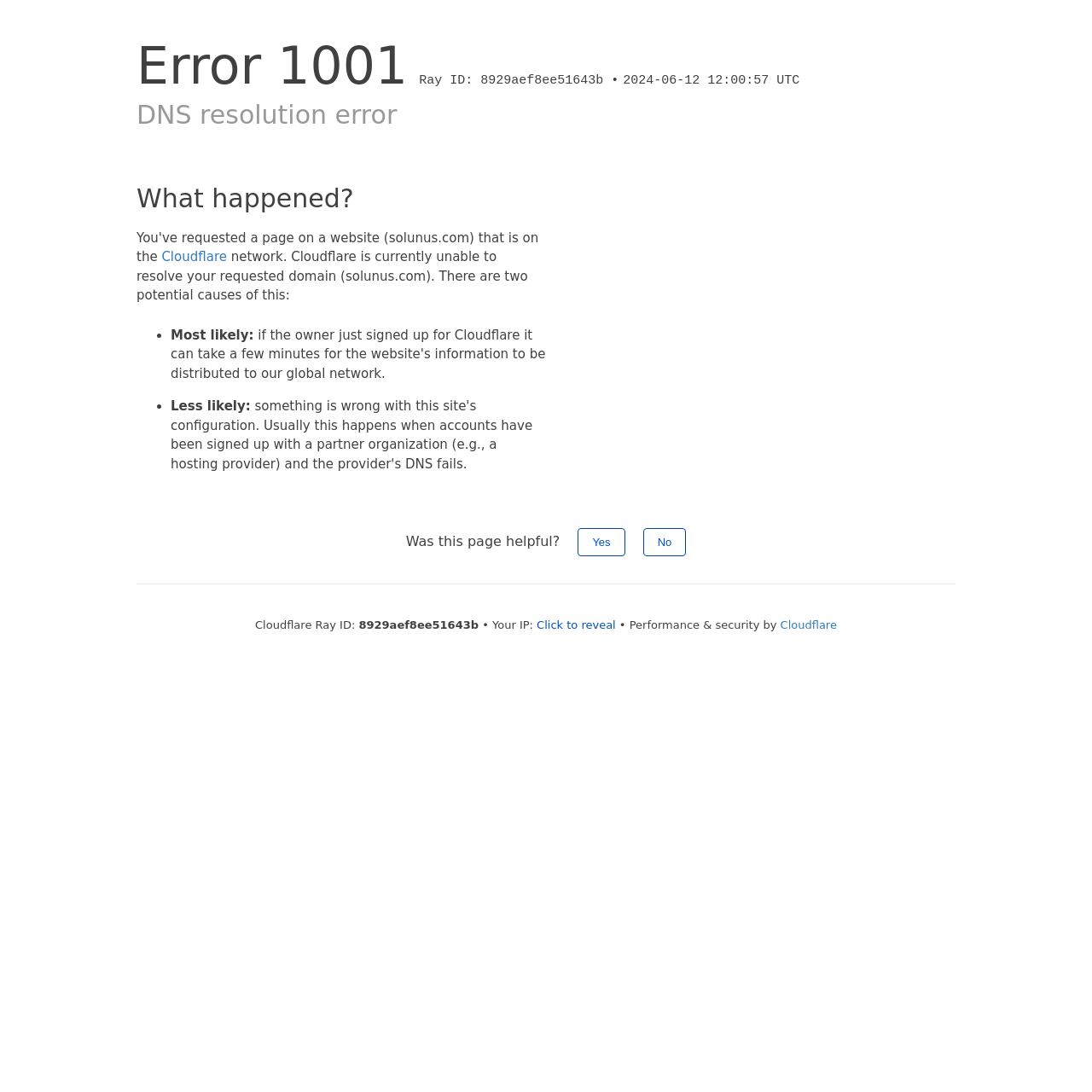Answer in one word or a short phrase: 
What is the requested domain?

solunus.com